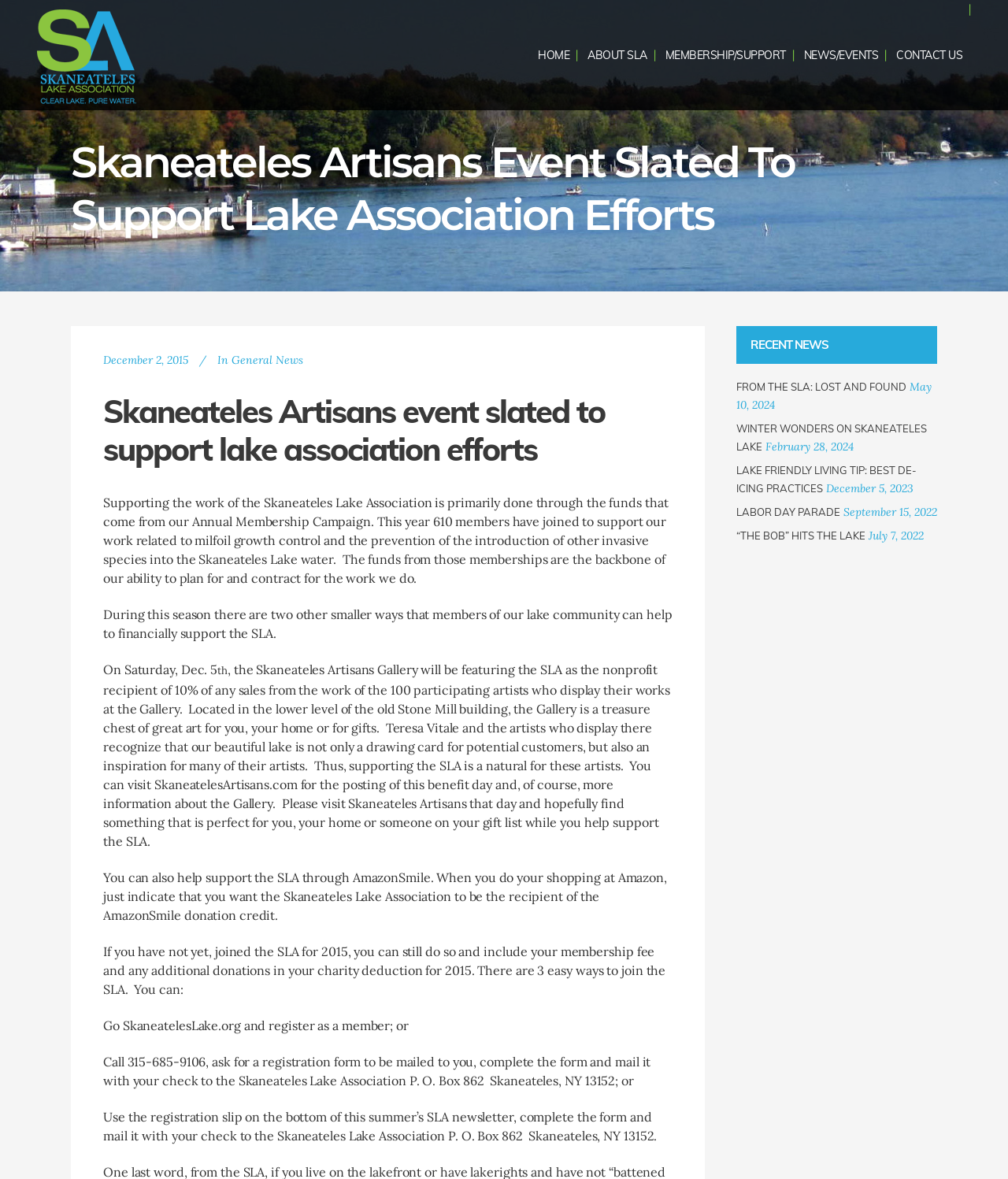Please give a concise answer to this question using a single word or phrase: 
How many ways are there to join the SLA?

3